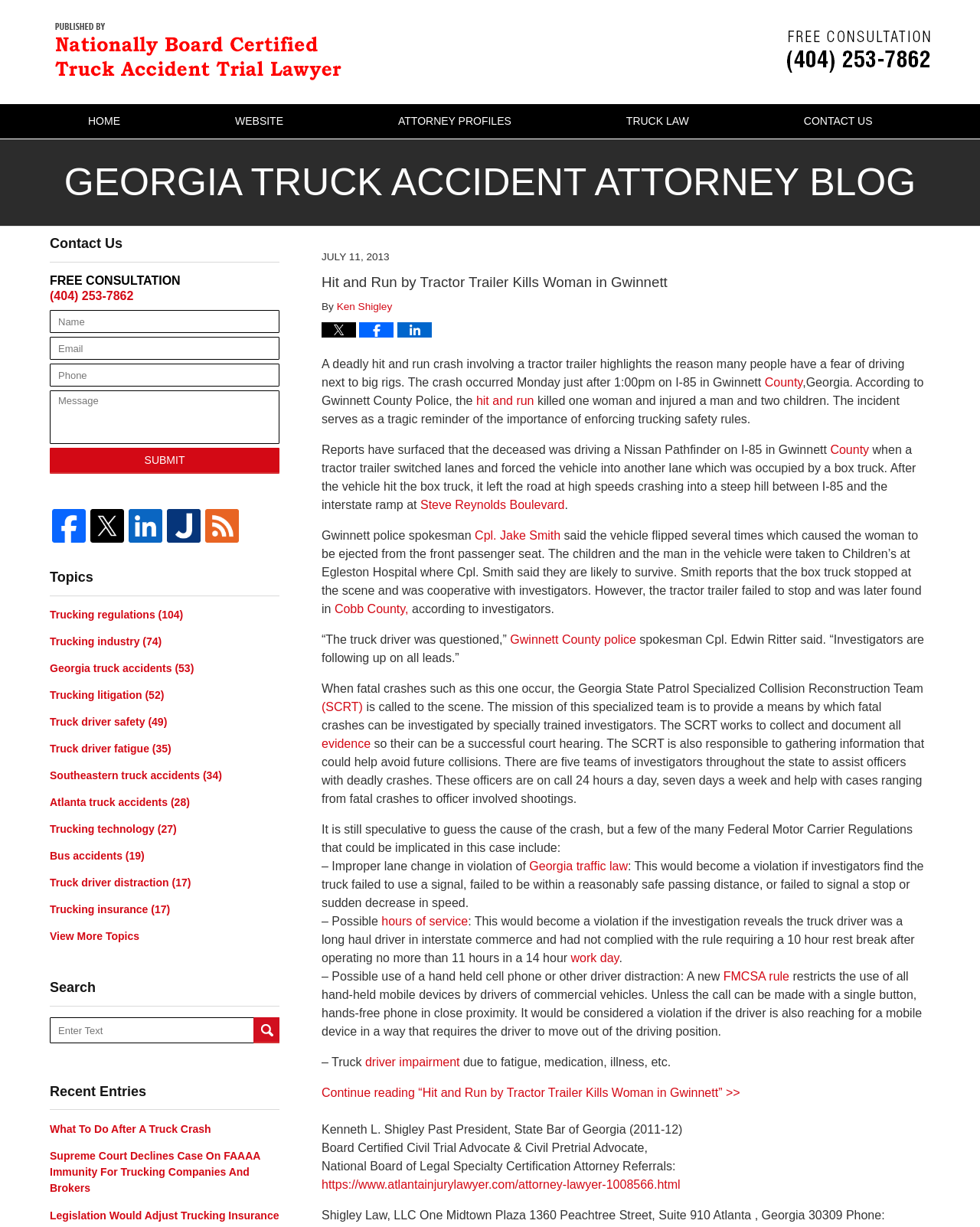Please locate the UI element described by "Website" and provide its bounding box coordinates.

[0.181, 0.085, 0.348, 0.113]